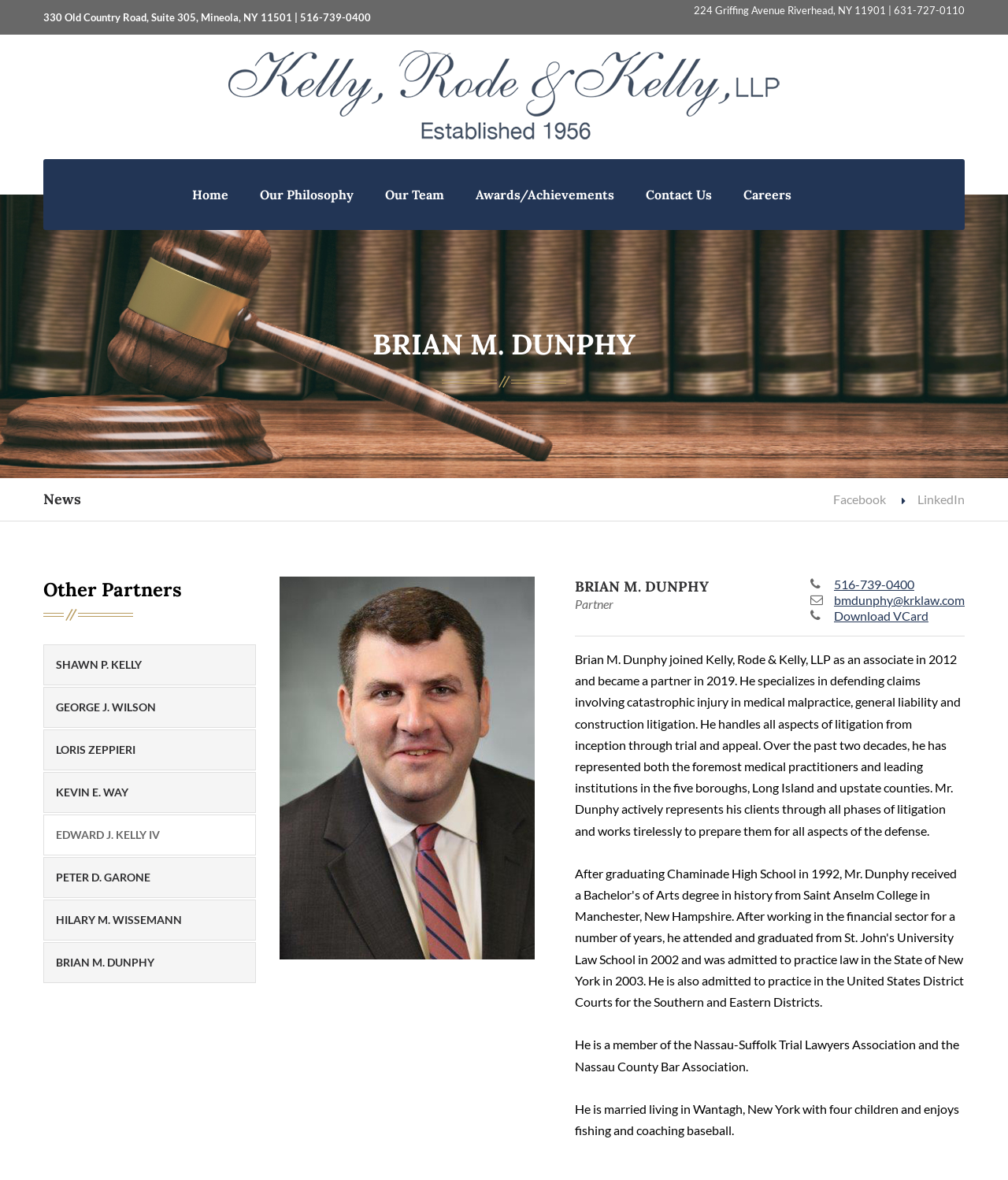Please reply to the following question with a single word or a short phrase:
What is Brian M. Dunphy's profession?

Partner